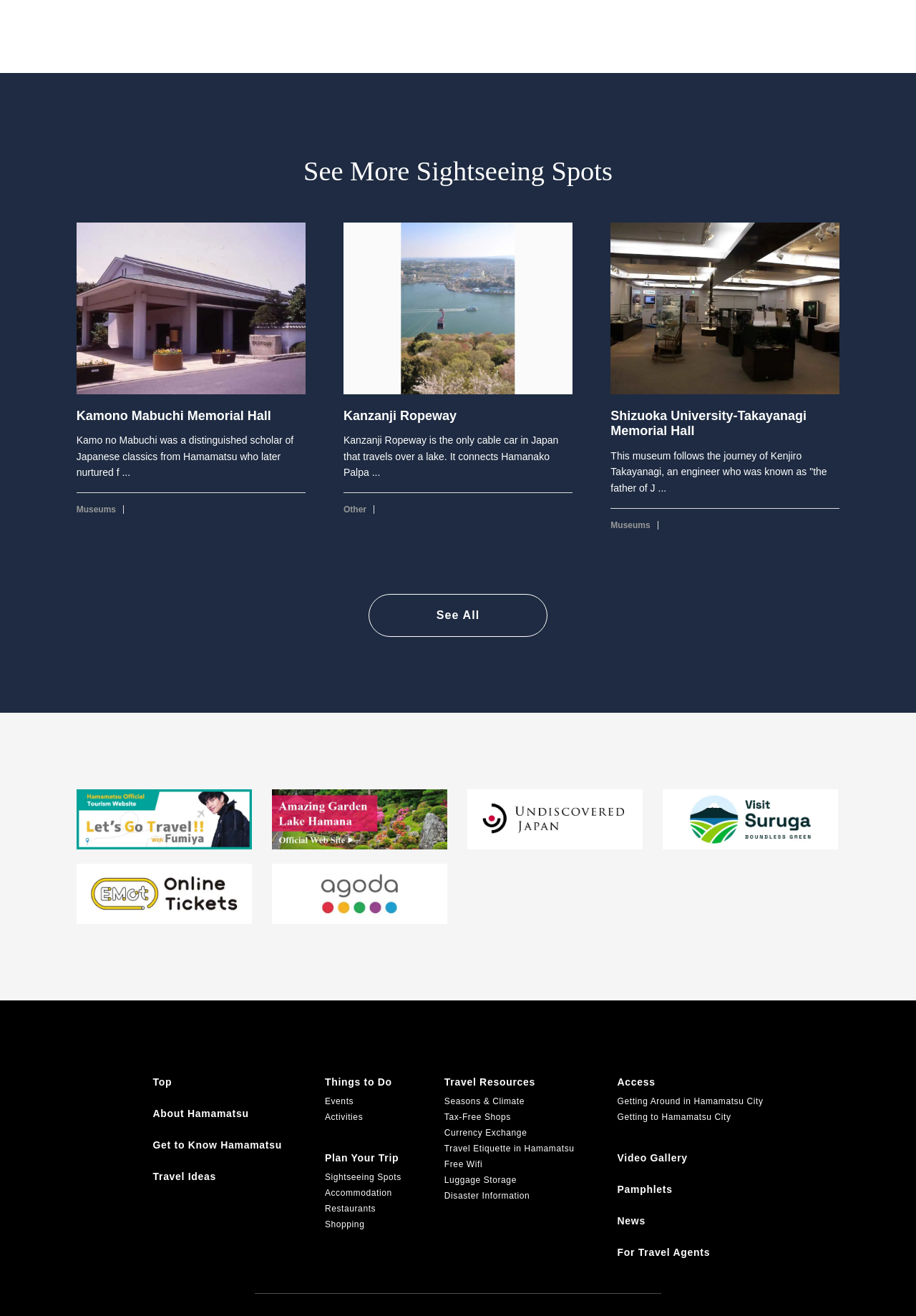What is the text of the button at the top-right corner?
Using the information from the image, answer the question thoroughly.

The button at the top-right corner has the text 'Top' with a bounding box coordinate of [0.167, 0.818, 0.188, 0.826].